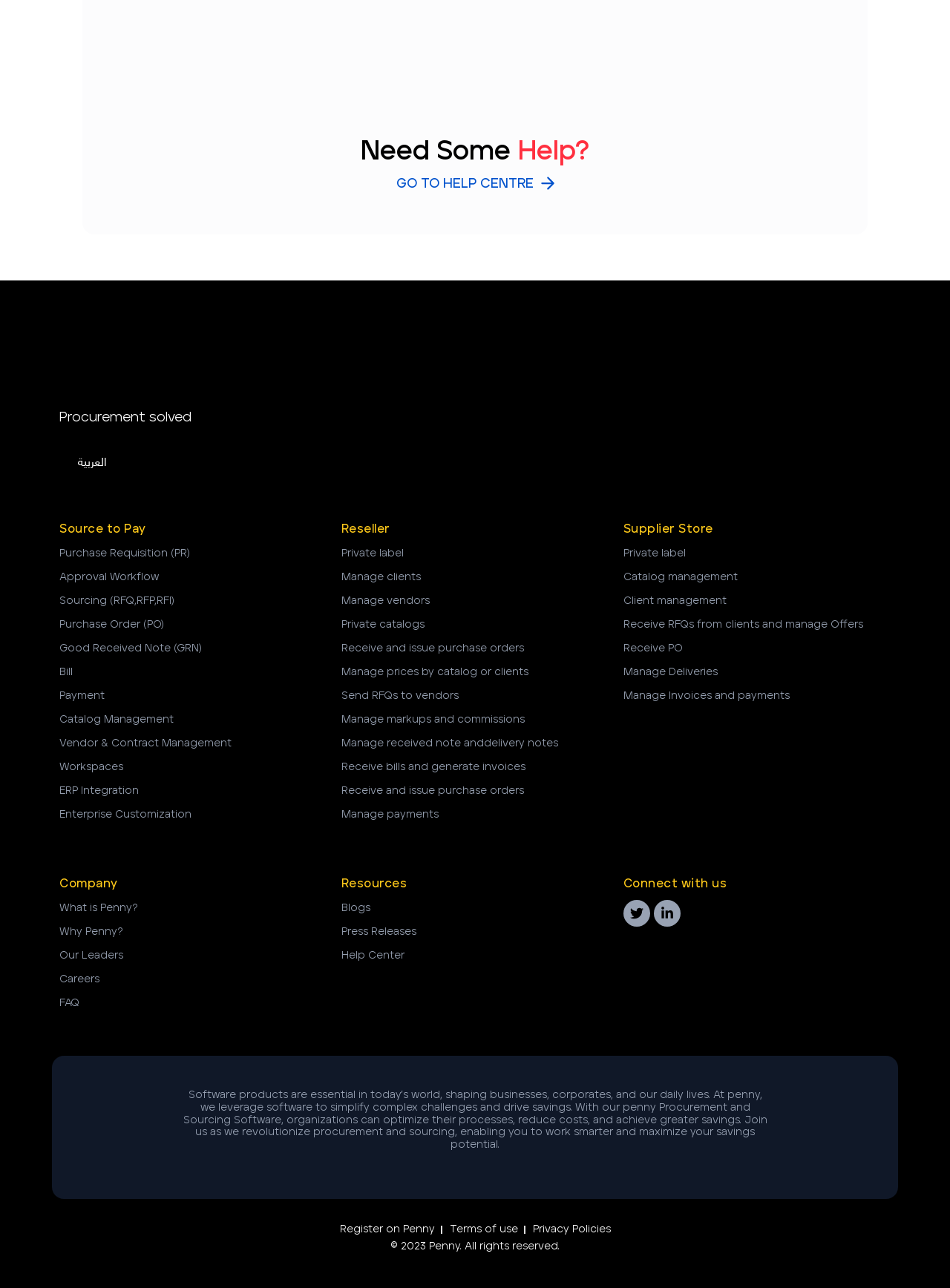Identify the bounding box coordinates of the region that needs to be clicked to carry out this instruction: "Click on 'GO TO HELP CENTRE'". Provide these coordinates as four float numbers ranging from 0 to 1, i.e., [left, top, right, bottom].

[0.417, 0.137, 0.583, 0.15]